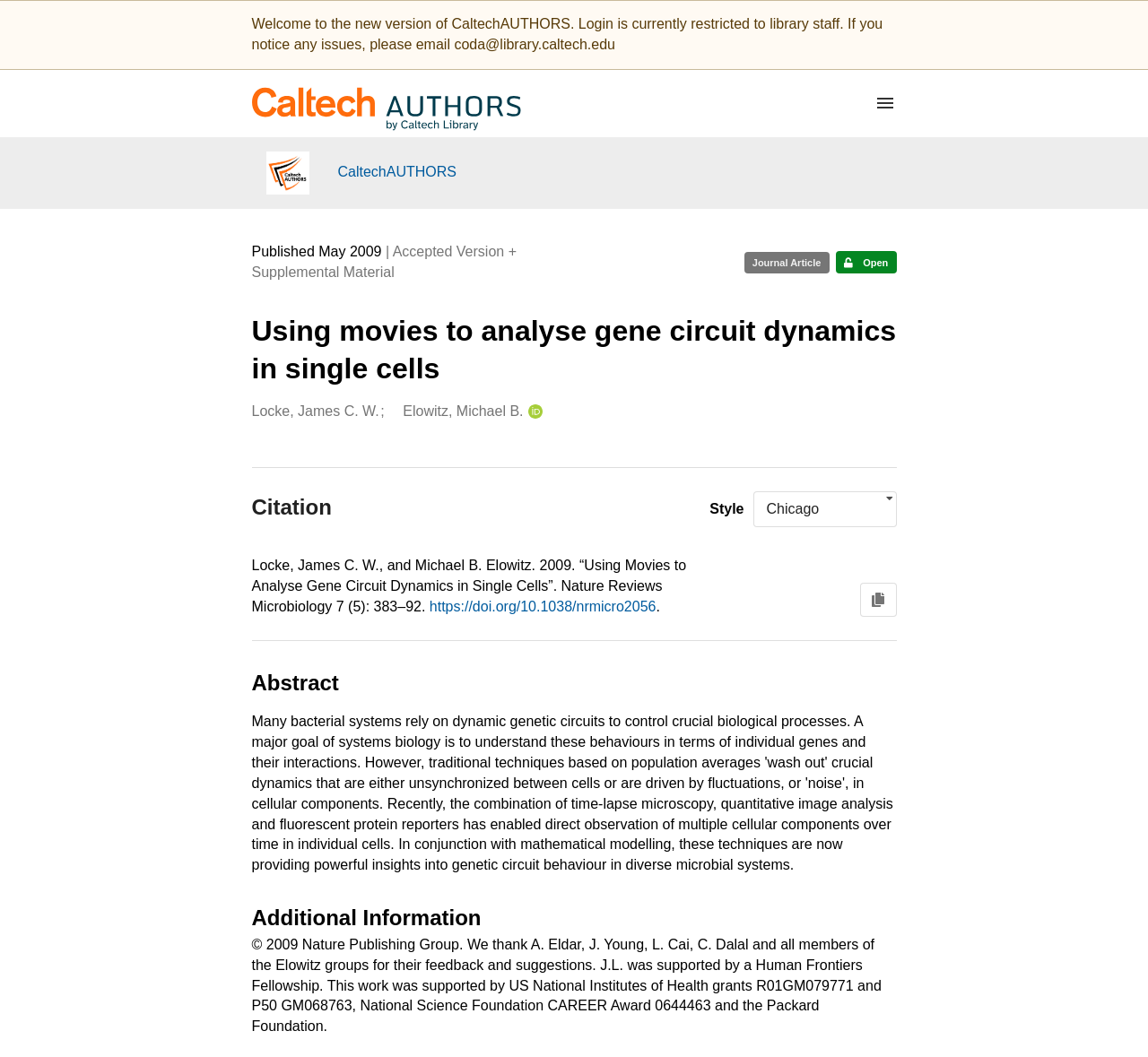What is the citation style of the journal article?
Respond to the question with a well-detailed and thorough answer.

I found the citation style by looking at the 'Record citations' region, where it lists 'Chicago' as one of the citation styles.